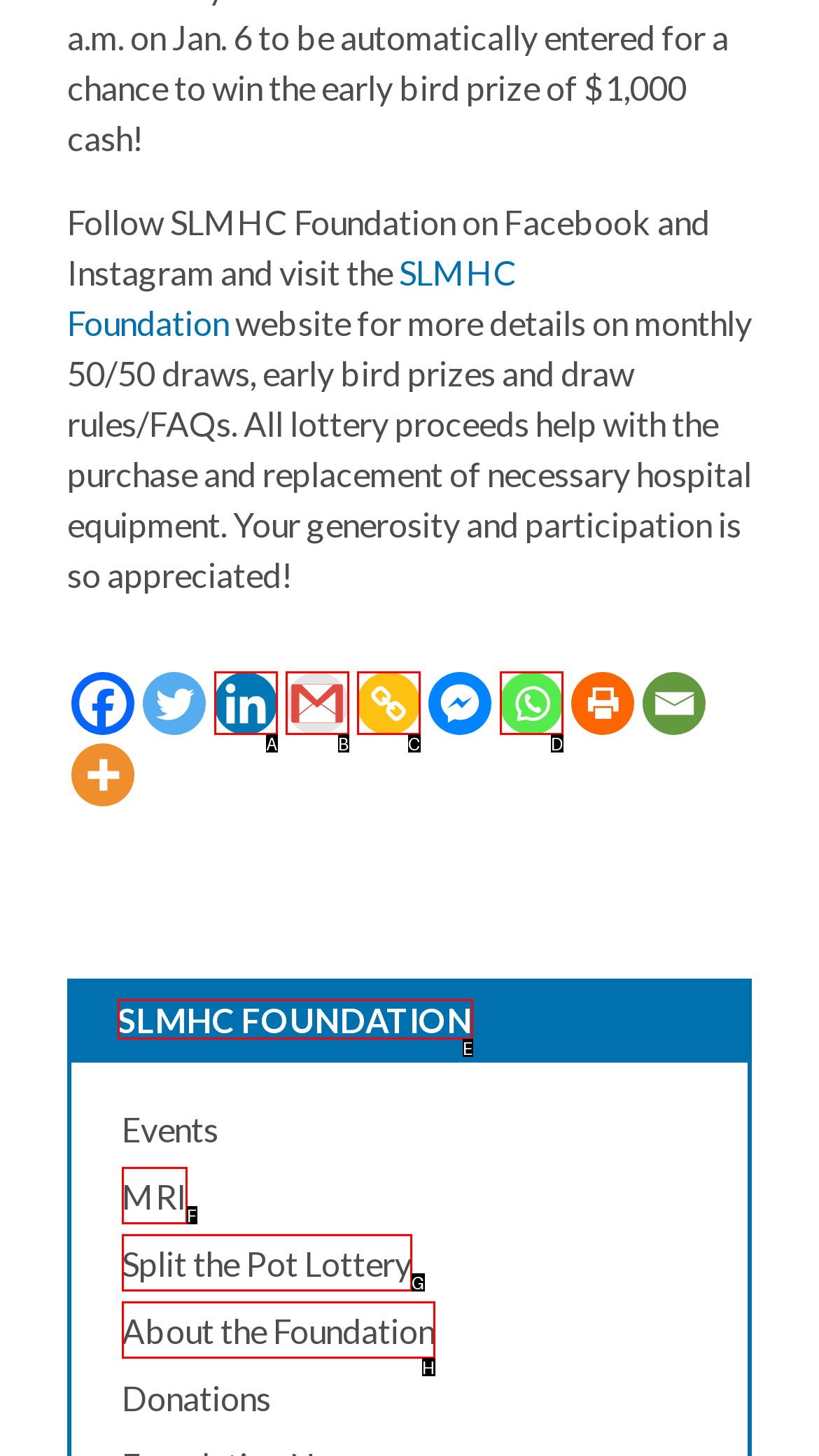Please identify the UI element that matches the description: SLMHC Foundation
Respond with the letter of the correct option.

E